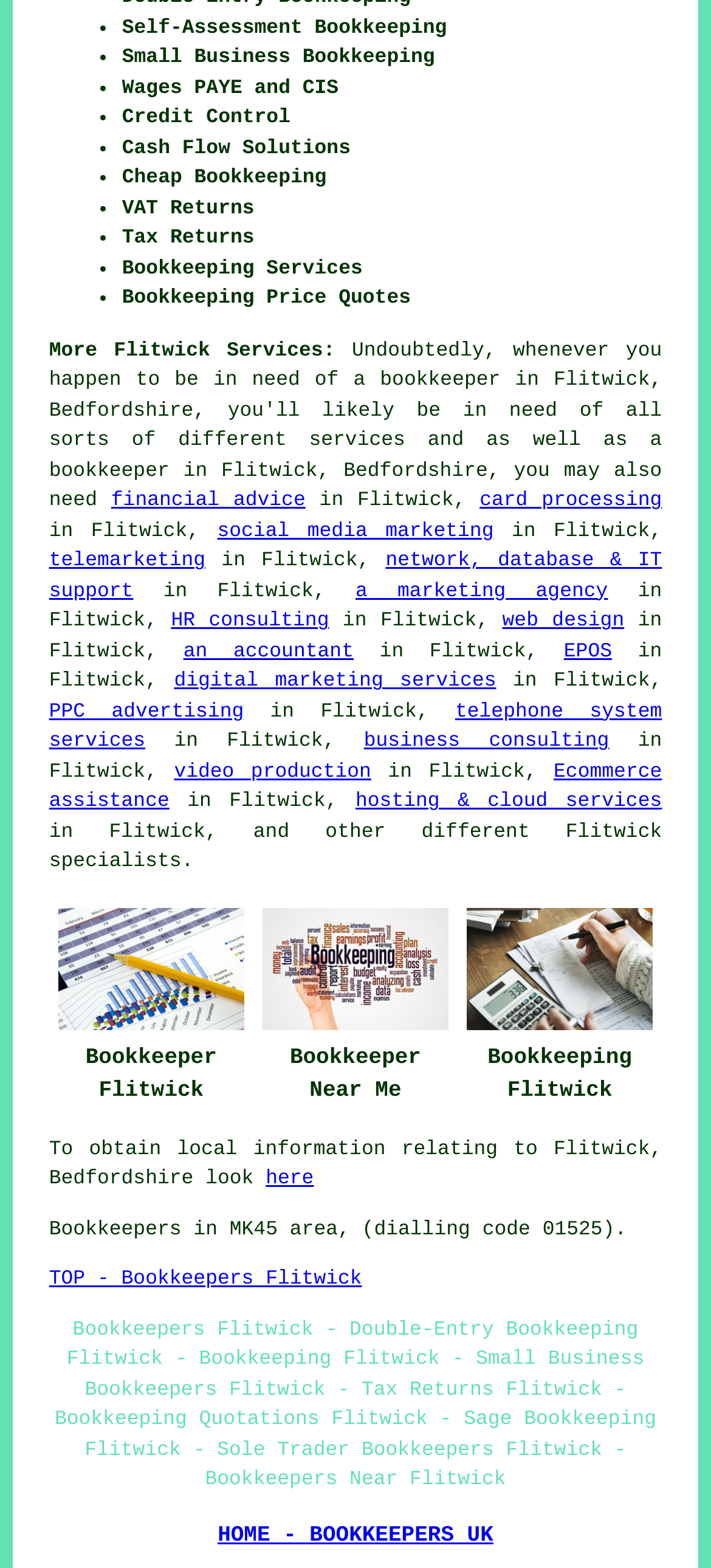Determine the coordinates of the bounding box for the clickable area needed to execute this instruction: "Click on 'here'".

[0.374, 0.745, 0.441, 0.759]